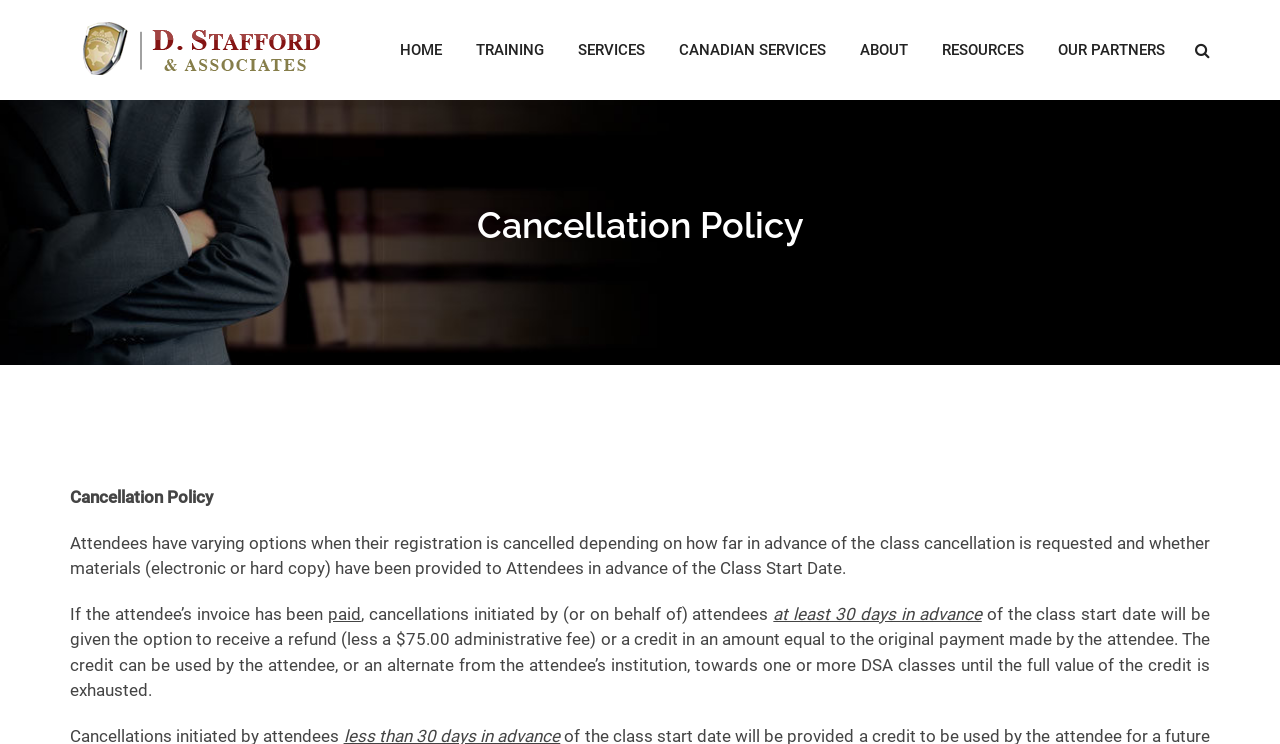Illustrate the webpage's structure and main components comprehensively.

The webpage is about the Cancellation Policy of D. Stafford & Associates. At the top left, there is a logo of D. Stafford & Associates, which is an image with a link to the homepage. Below the logo, there is a navigation menu with 7 links: HOME, TRAINING, SERVICES, CANADIAN SERVICES, ABOUT, RESOURCES, and OUR PARTNERS. These links are aligned horizontally and take up the top section of the page.

The main content of the page is divided into two sections. The first section has a heading "Cancellation Policy" and provides a detailed explanation of the policy. The policy states that attendees have varying options when their registration is cancelled, depending on how far in advance of the class cancellation is requested and whether materials have been provided to attendees in advance of the Class Start Date.

The second section of the main content is a paragraph that explains the refund and credit options for cancellations initiated by attendees at least 30 days in advance of the class start date. This section is located below the navigation menu and takes up most of the page.

At the top right, there is a search bar that allows users to search for specific content on the website.